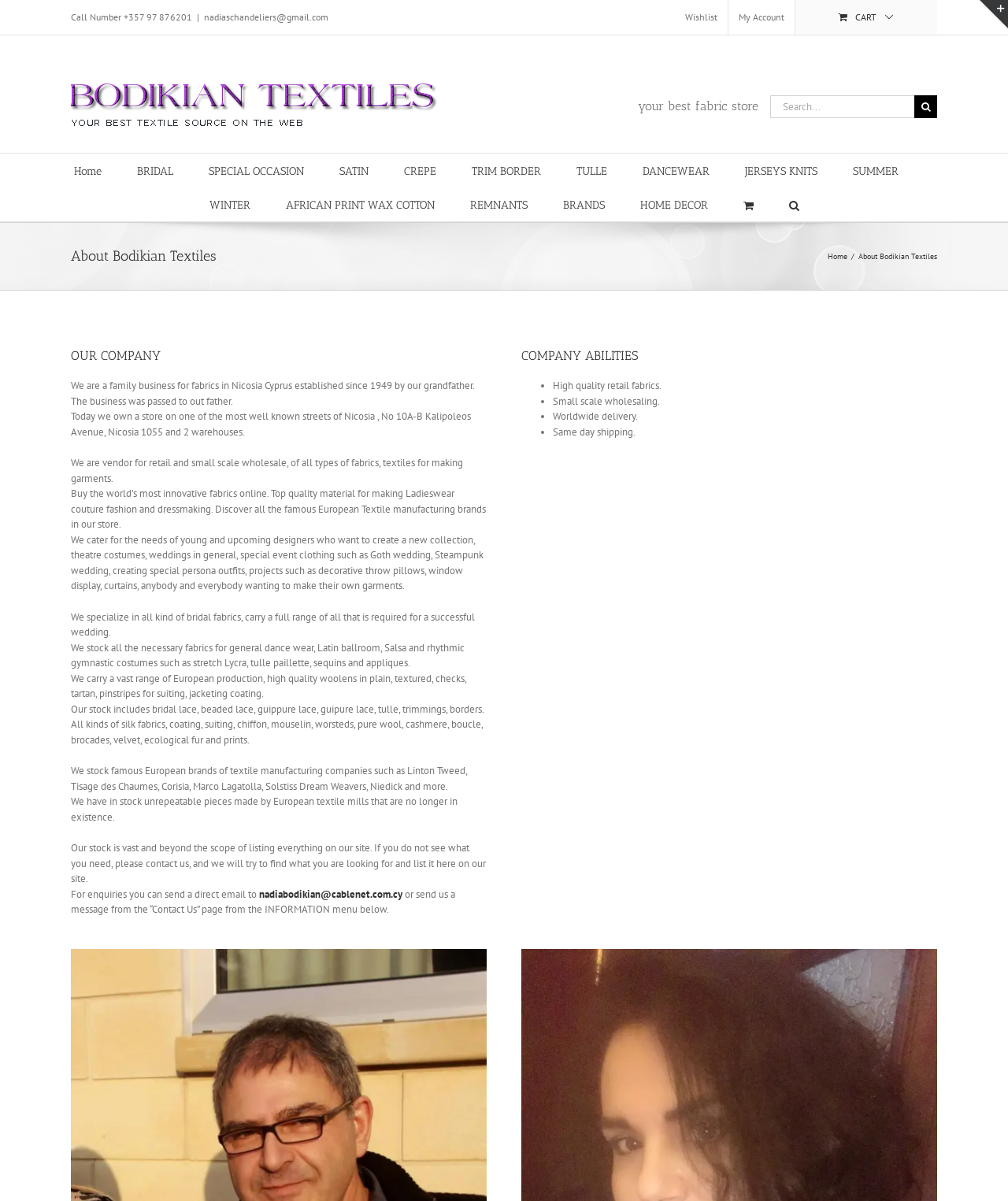Please find and give the text of the main heading on the webpage.

About Bodikian Textiles